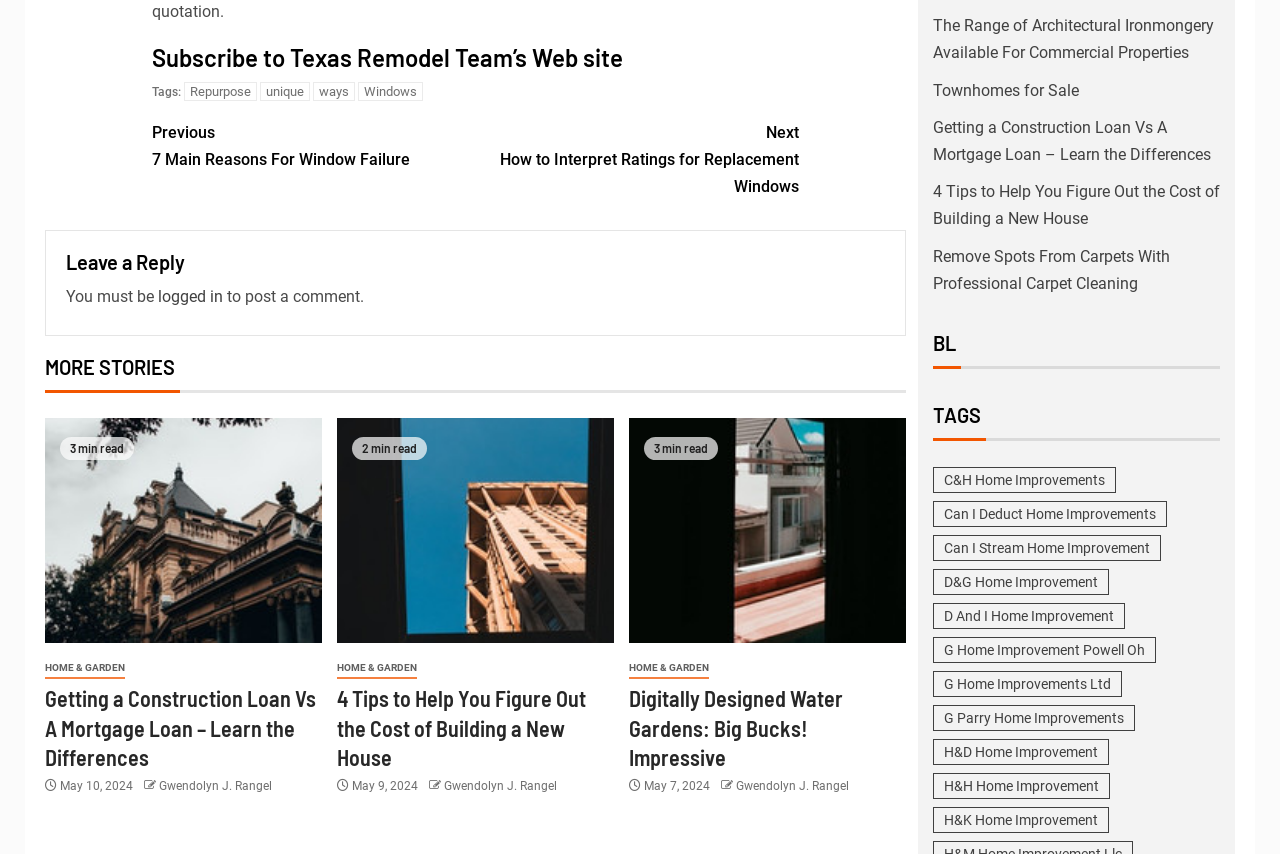Who is the author of the third article?
Give a single word or phrase as your answer by examining the image.

Gwendolyn J. Rangel